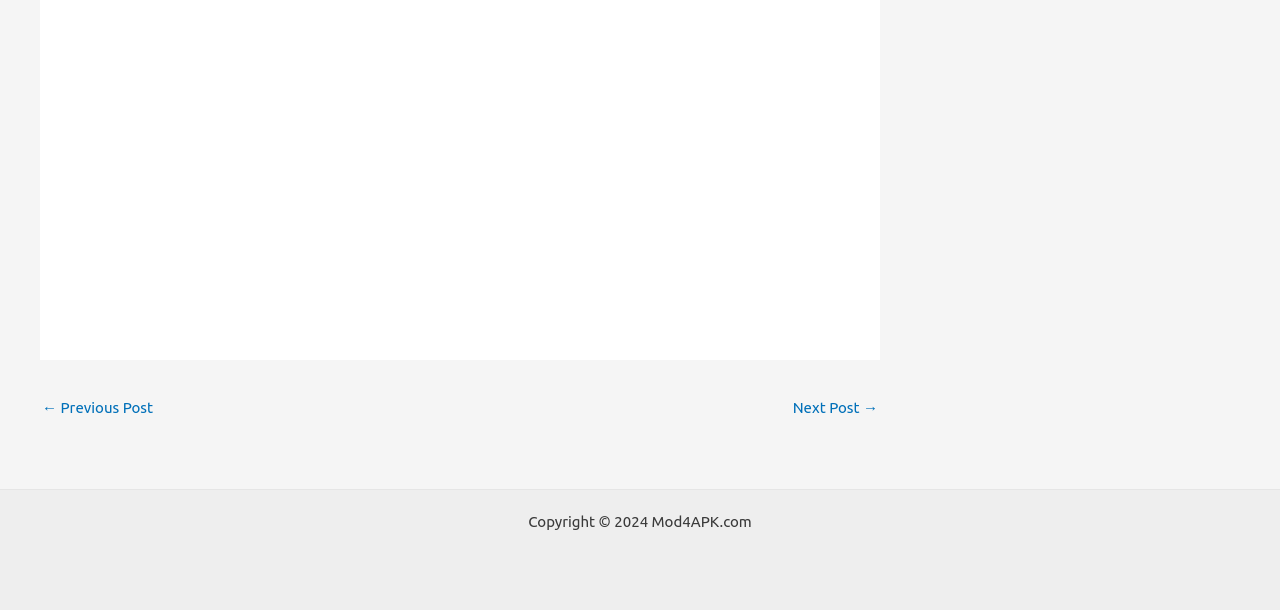What is the position of the copyright information?
Use the image to give a comprehensive and detailed response to the question.

The copyright information, with bounding box coordinates [0.413, 0.841, 0.587, 0.869], is located at the bottom of the webpage, as indicated by its y1 and y2 coordinates being close to 1.0.